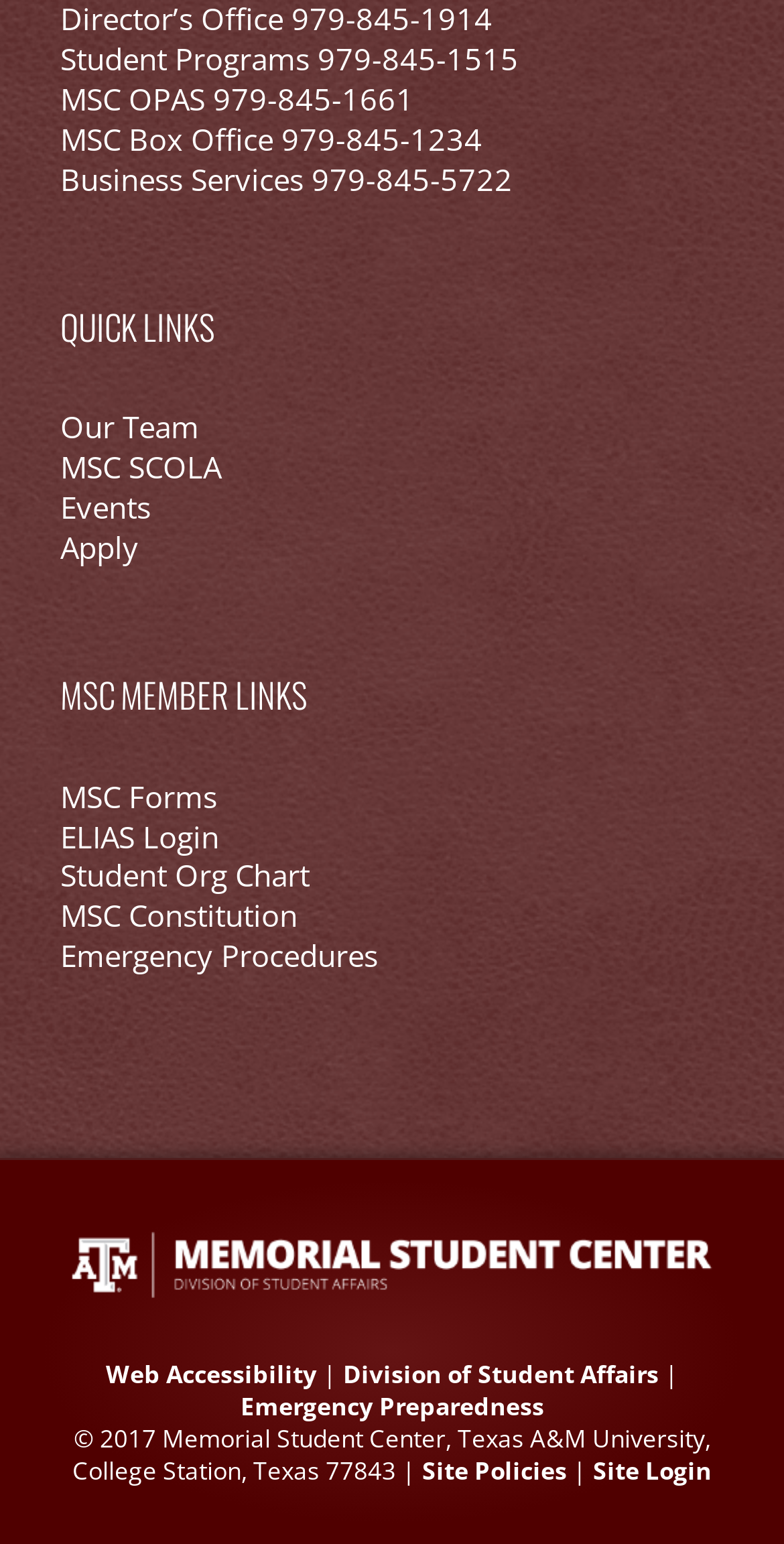Please identify the bounding box coordinates of the area that needs to be clicked to follow this instruction: "Call Student Programs".

[0.077, 0.025, 0.662, 0.051]